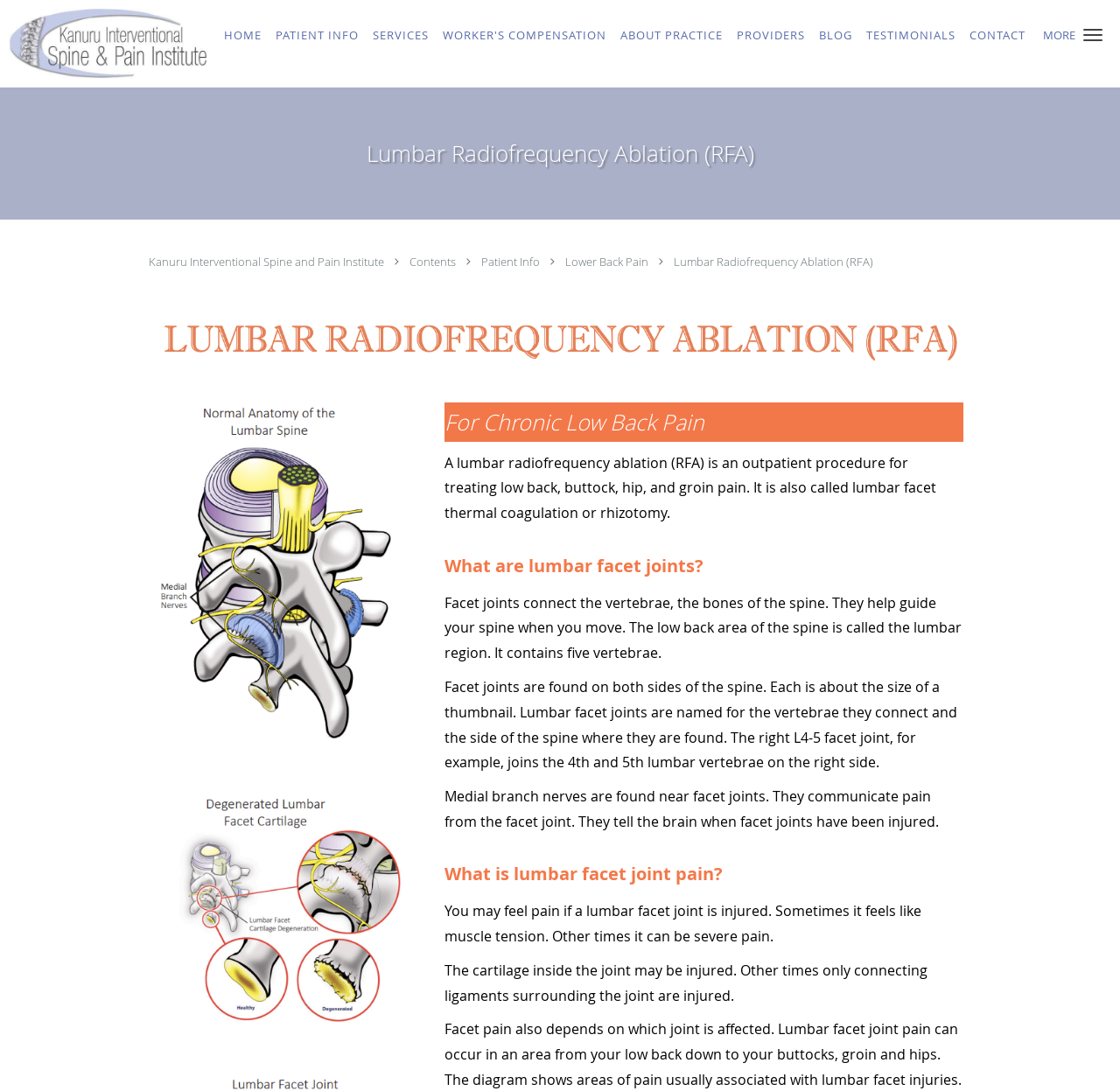Reply to the question with a single word or phrase:
What is the size of a lumbar facet joint?

About the size of a thumbnail